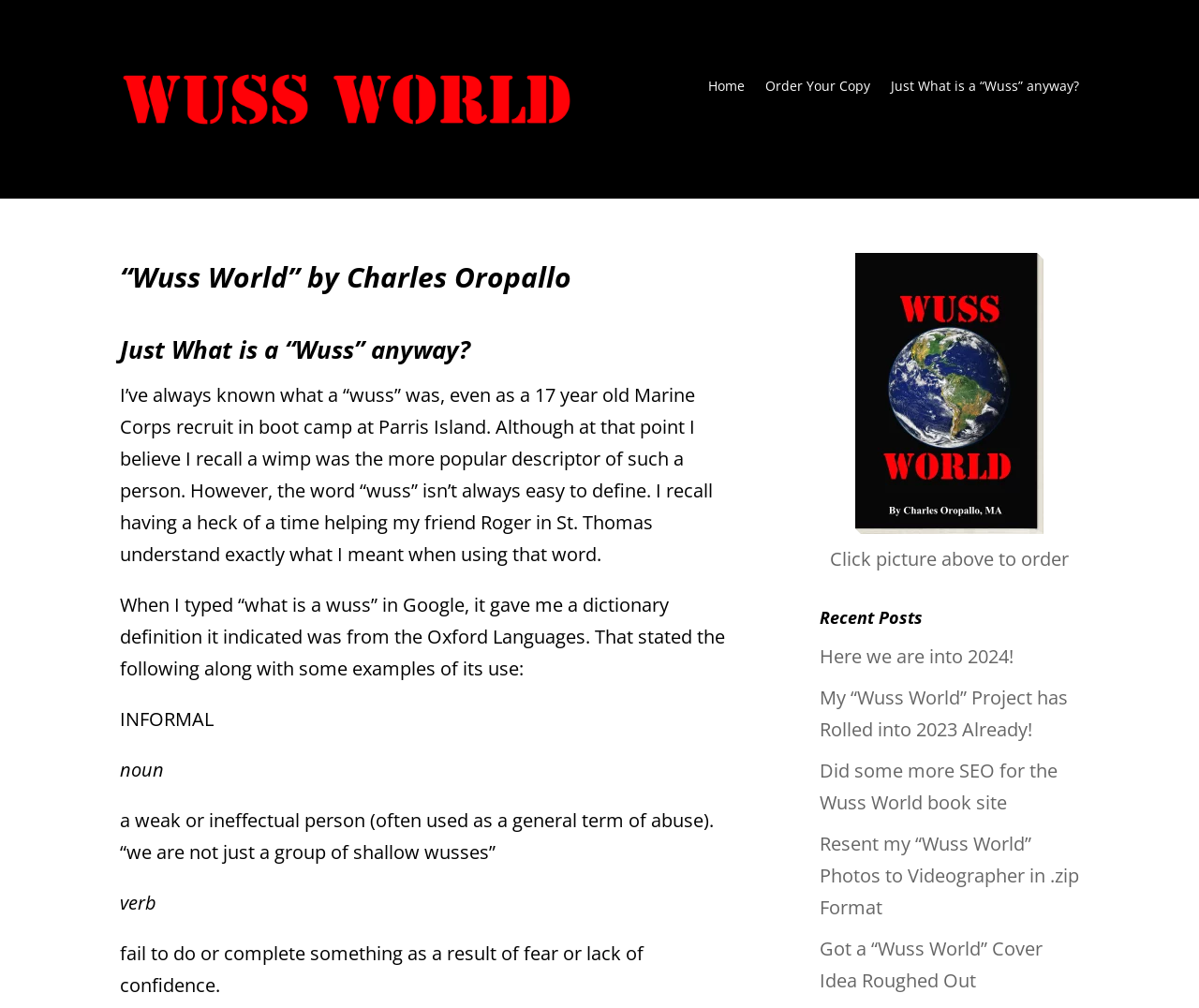Determine the bounding box coordinates in the format (top-left x, top-left y, bottom-right x, bottom-right y). Ensure all values are floating point numbers between 0 and 1. Identify the bounding box of the UI element described by: Live TV

None